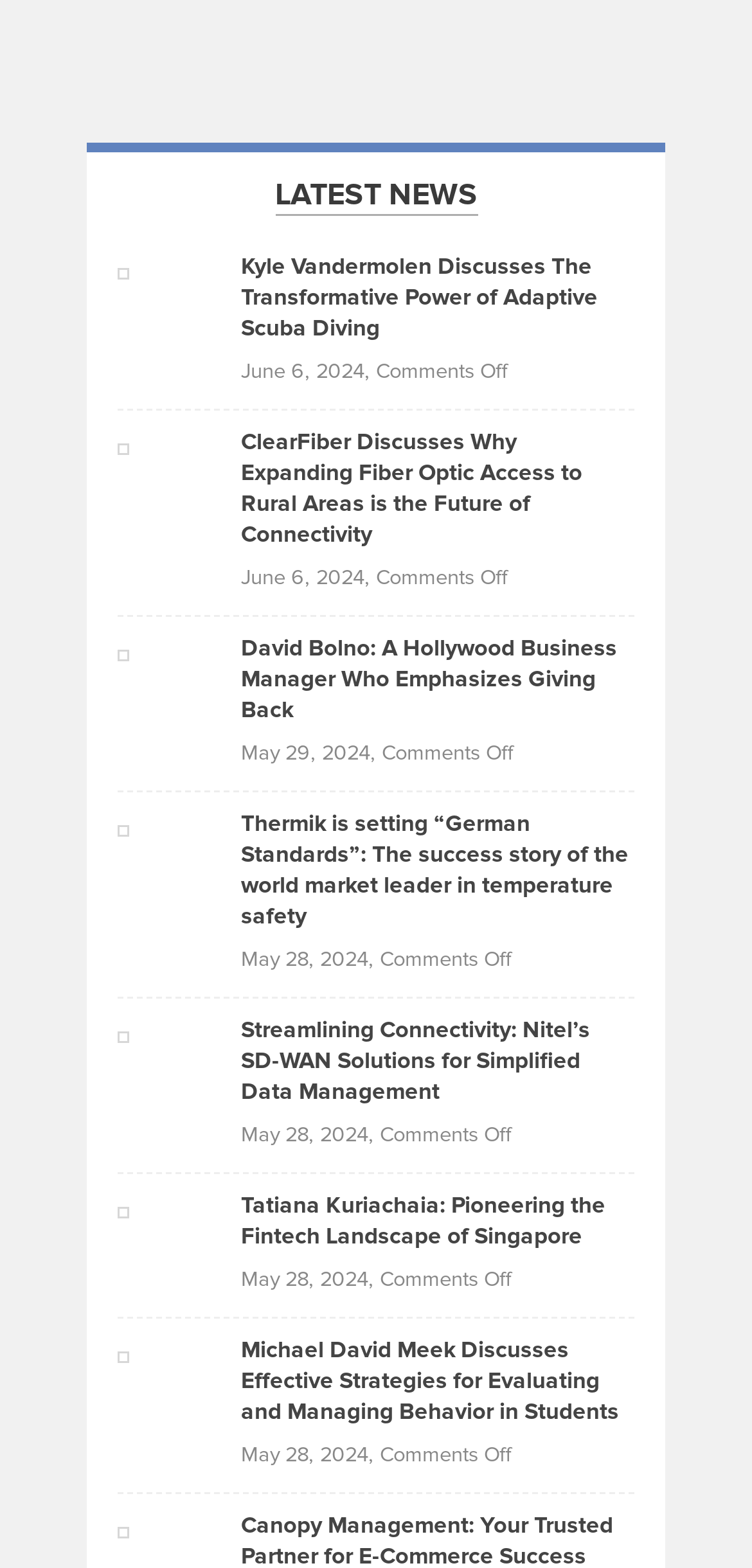Please specify the bounding box coordinates of the area that should be clicked to accomplish the following instruction: "Learn more about David Bolno: A Hollywood Business Manager Who Emphasizes Giving Back". The coordinates should consist of four float numbers between 0 and 1, i.e., [left, top, right, bottom].

[0.32, 0.405, 0.838, 0.464]